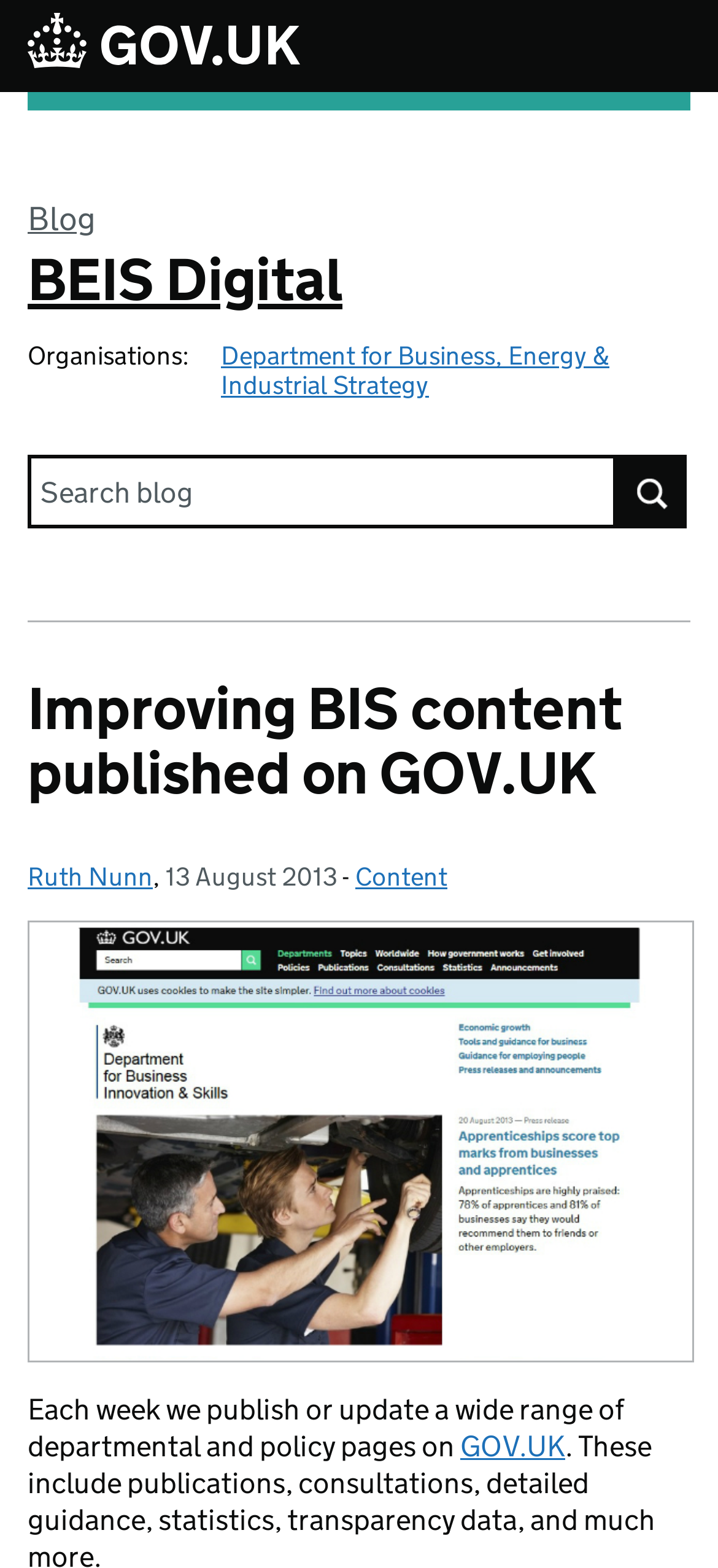What is the text of the first link on the webpage?
Based on the screenshot, answer the question with a single word or phrase.

Skip to main content